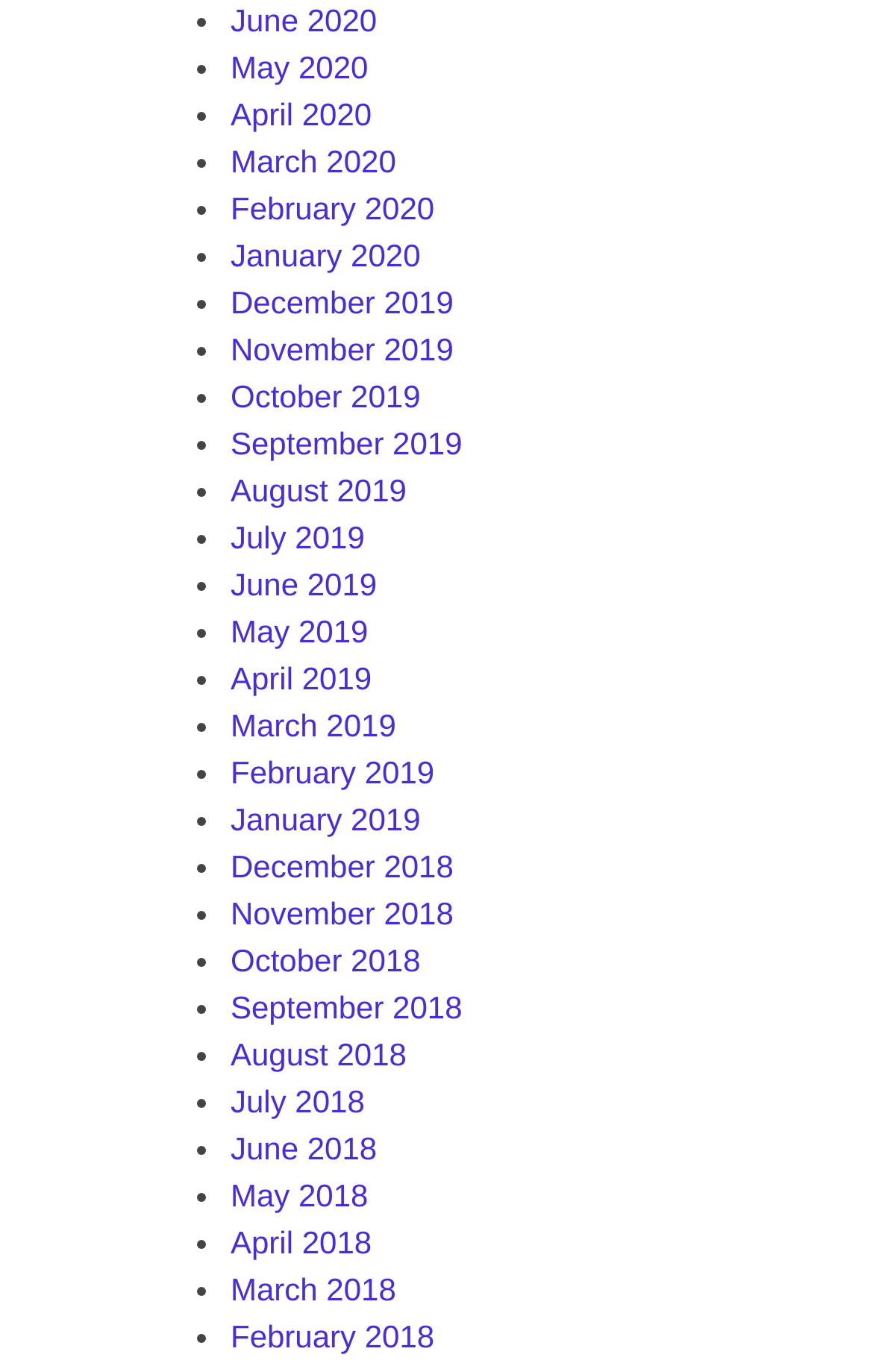Please determine the bounding box coordinates of the element to click on in order to accomplish the following task: "View April 2020". Ensure the coordinates are four float numbers ranging from 0 to 1, i.e., [left, top, right, bottom].

[0.264, 0.07, 0.426, 0.096]